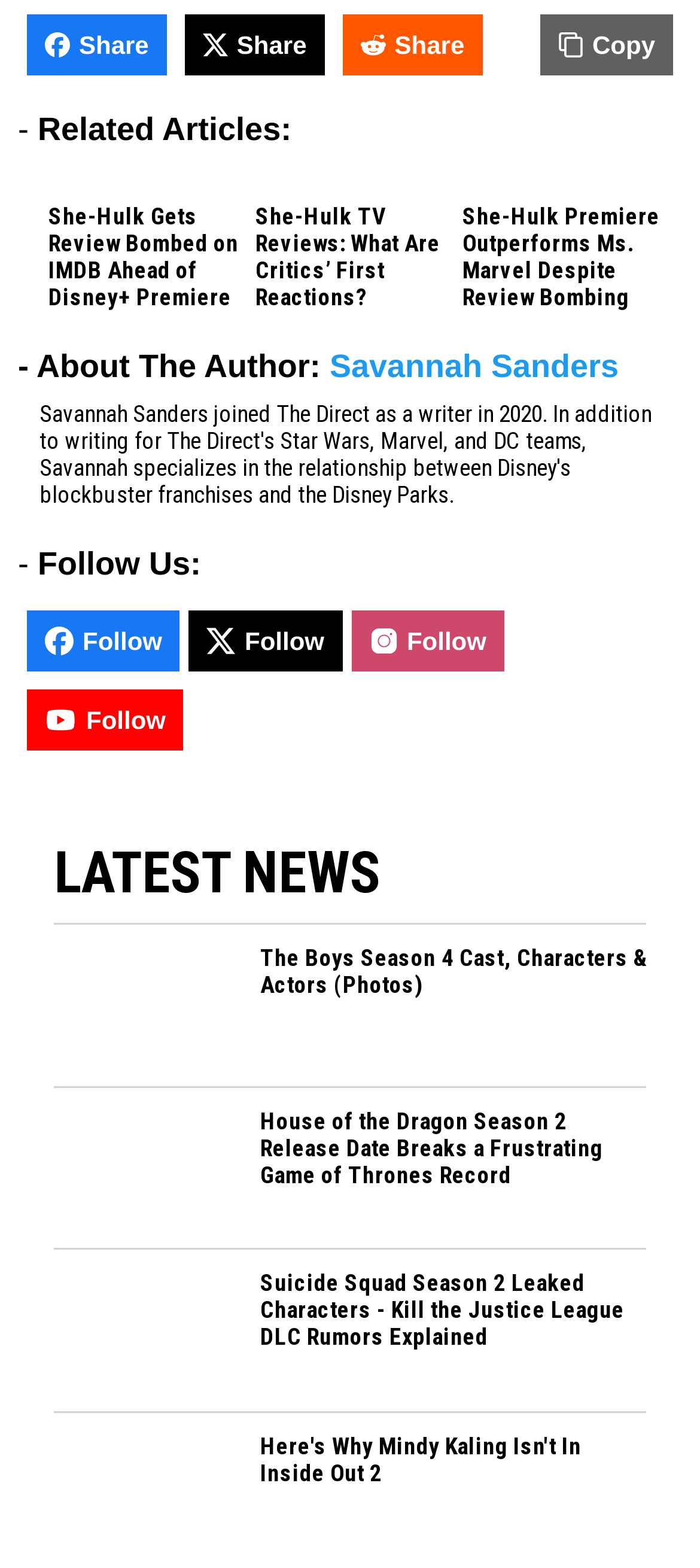Identify the bounding box coordinates for the element you need to click to achieve the following task: "Share". The coordinates must be four float values ranging from 0 to 1, formatted as [left, top, right, bottom].

[0.038, 0.01, 0.238, 0.049]